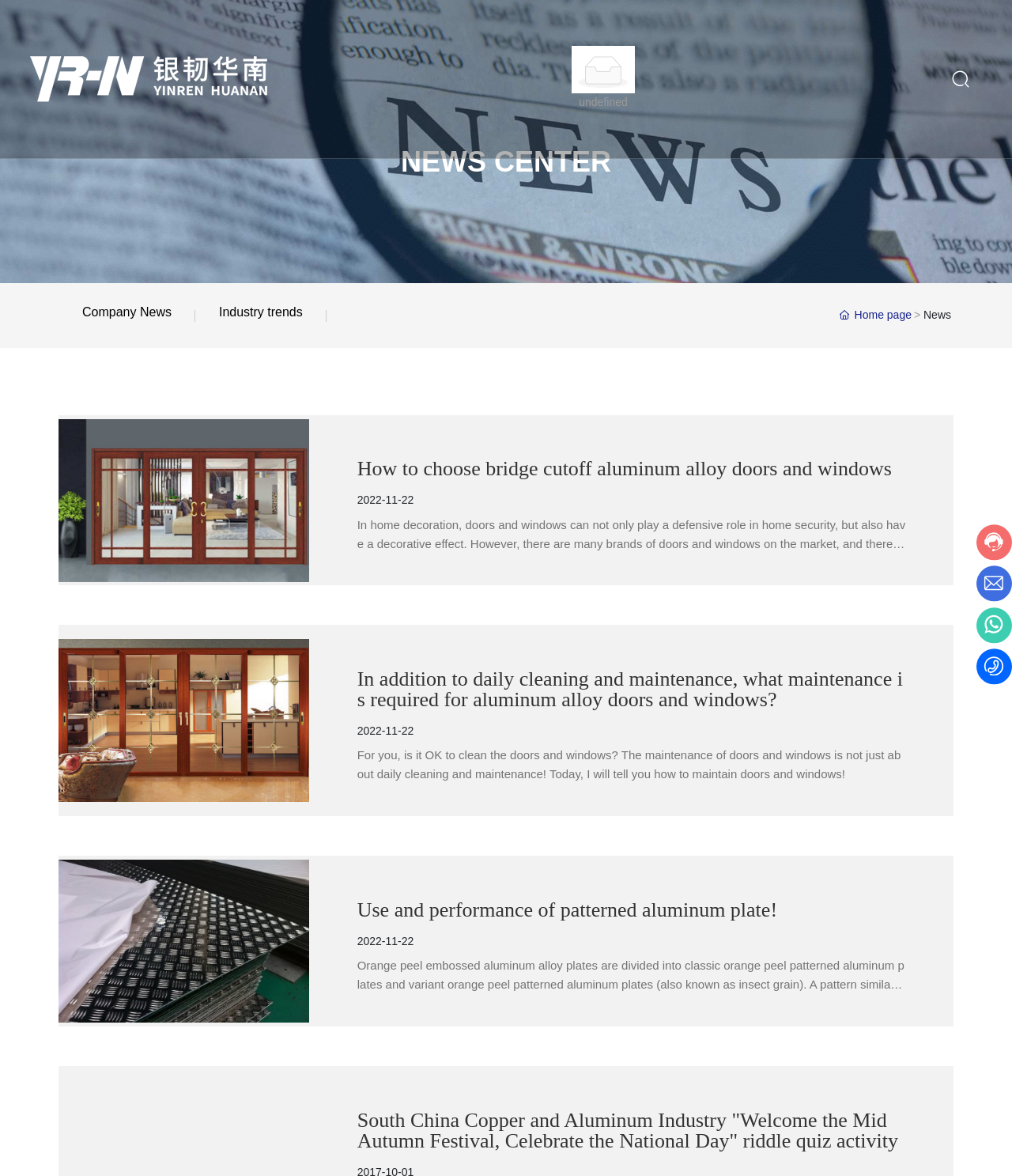Provide an in-depth caption for the webpage.

The webpage is about News Qingyuan Huanan Copper and Aluminum Co Ltd. At the top, there is a logo of Qingyuan Huanan Copper and Aluminum Co Ltd, which is an image with a link to the company's website. Below the logo, there is a horizontal menu with links to "NEWS CENTER", "Company News", "Industry trends", and "Home page". 

On the left side, there is a vertical menu with multiple links to news articles, each with a title and a date. The titles of the news articles include "How to choose bridge cutoff aluminum alloy doors and windows", "In addition to daily cleaning and maintenance, what maintenance is required for aluminum alloy doors and windows?", "Use and performance of patterned aluminum plate!", and "South China Copper and Aluminum Industry 'Welcome the Mid Autumn Festival, Celebrate the National Day' riddle quiz activity". 

Each news article has a brief summary or introduction, and some of them have images related to the topic. There are also some images scattered throughout the webpage, but they do not seem to be directly related to the news articles. At the bottom right corner, there are four small images, possibly advertisements or icons.